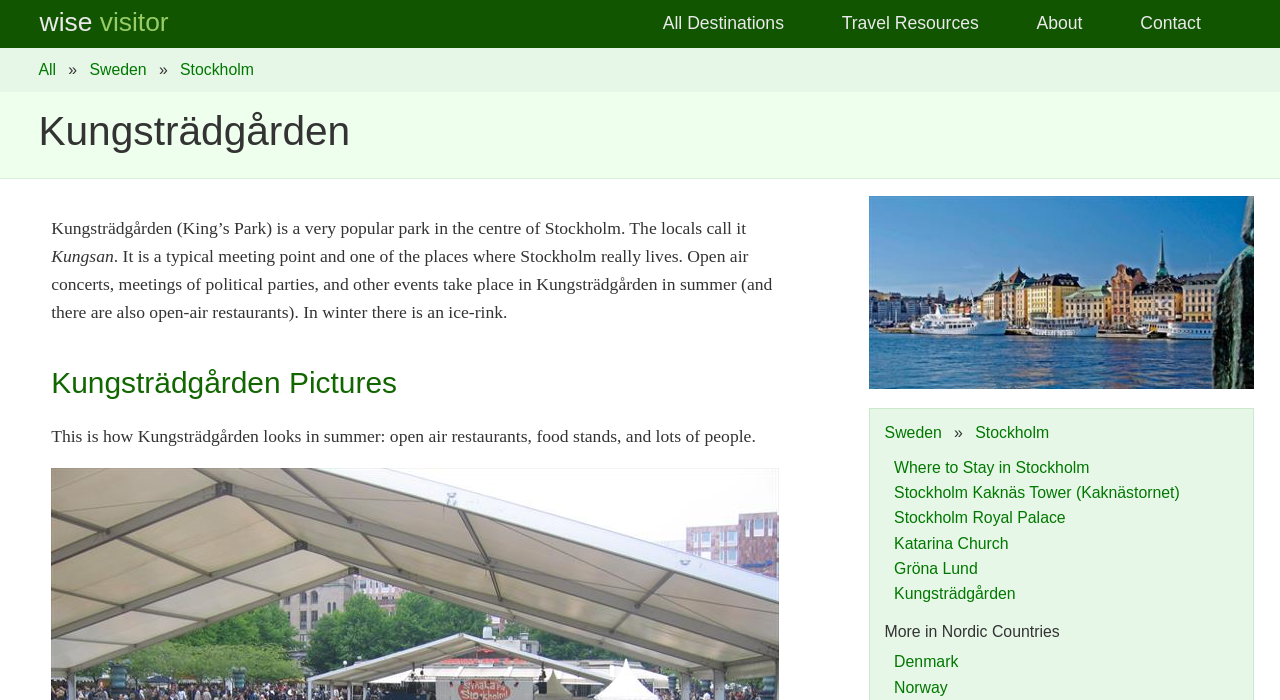What is the name of the tower mentioned on the webpage?
Answer the question using a single word or phrase, according to the image.

Stockholm Kaknäs Tower